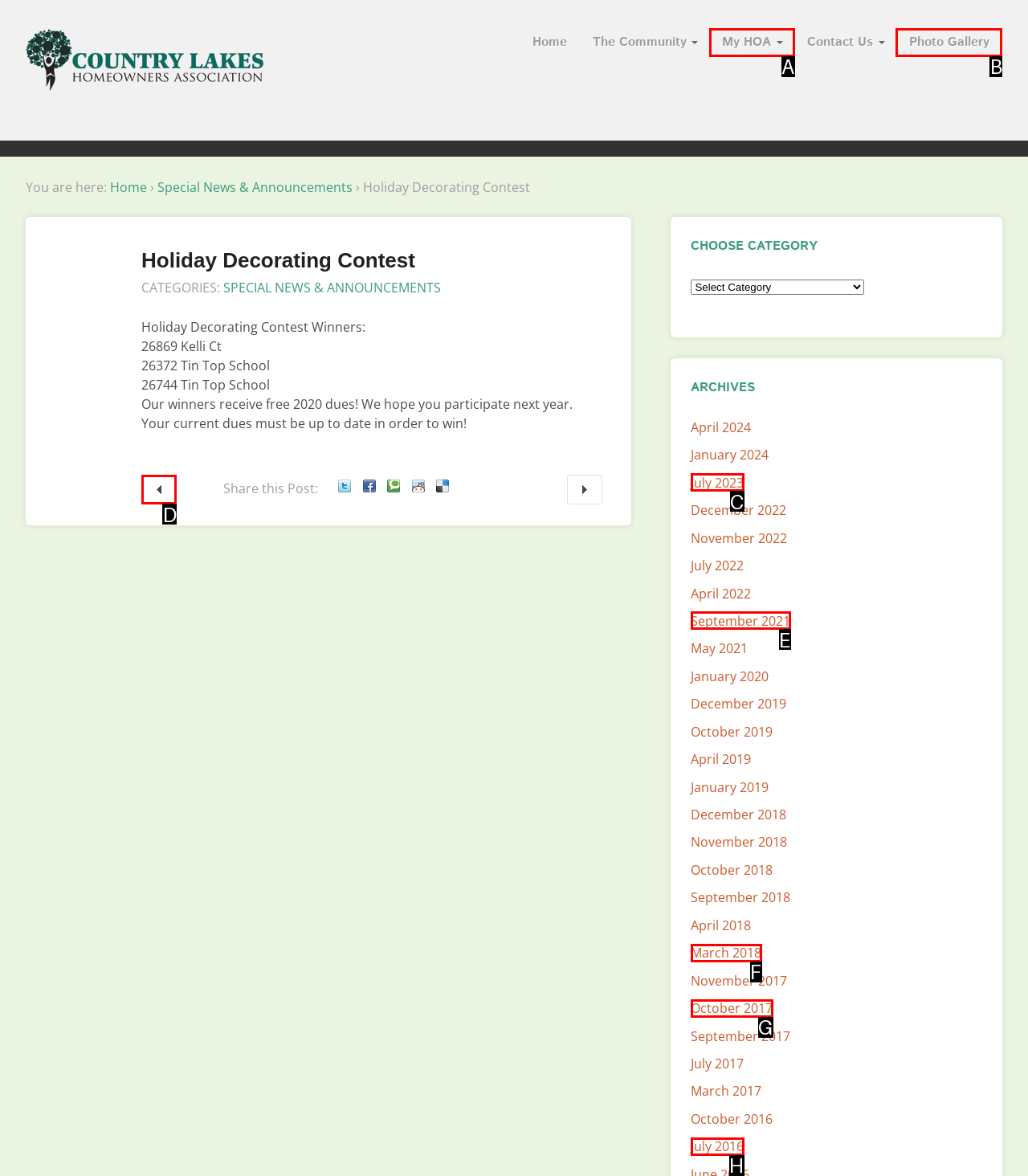Identify the option that corresponds to the description: March 2018. Provide only the letter of the option directly.

F